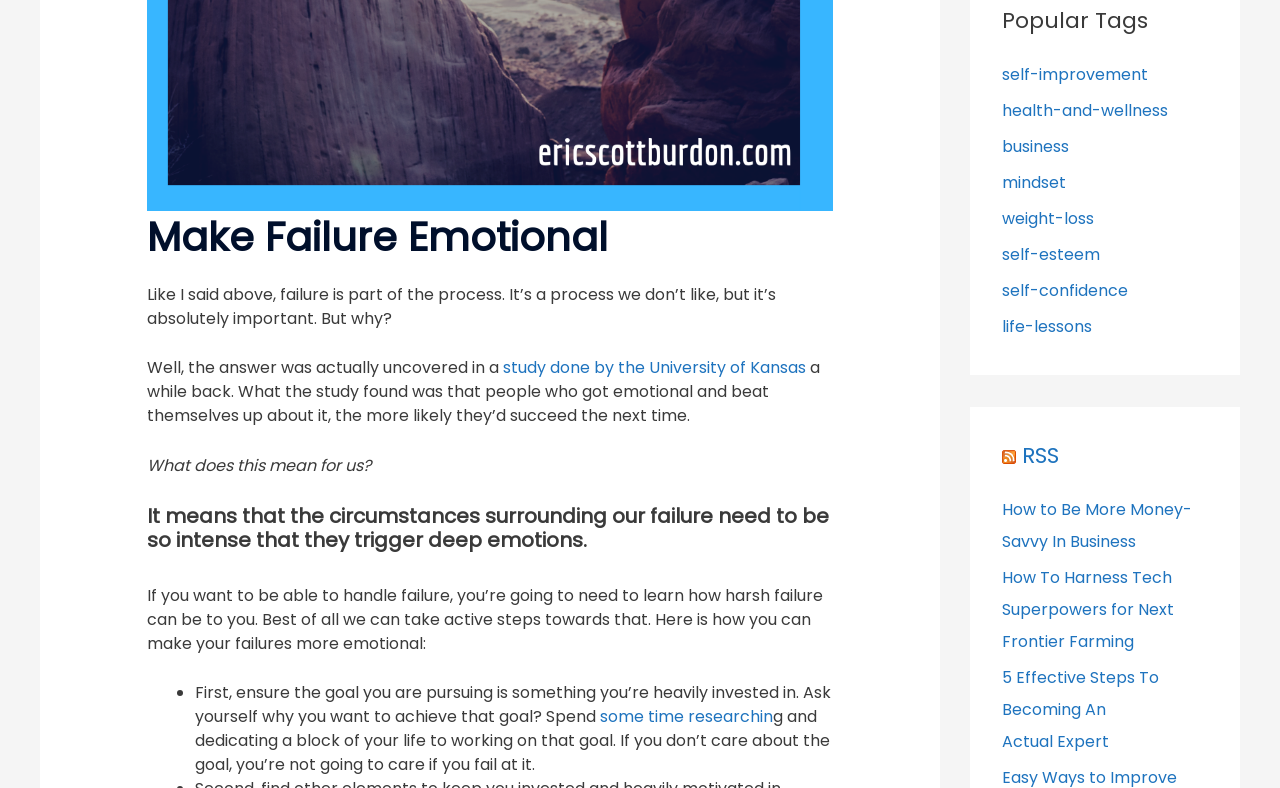Locate the bounding box of the UI element described by: "parent_node: RSS" in the given webpage screenshot.

[0.783, 0.558, 0.794, 0.598]